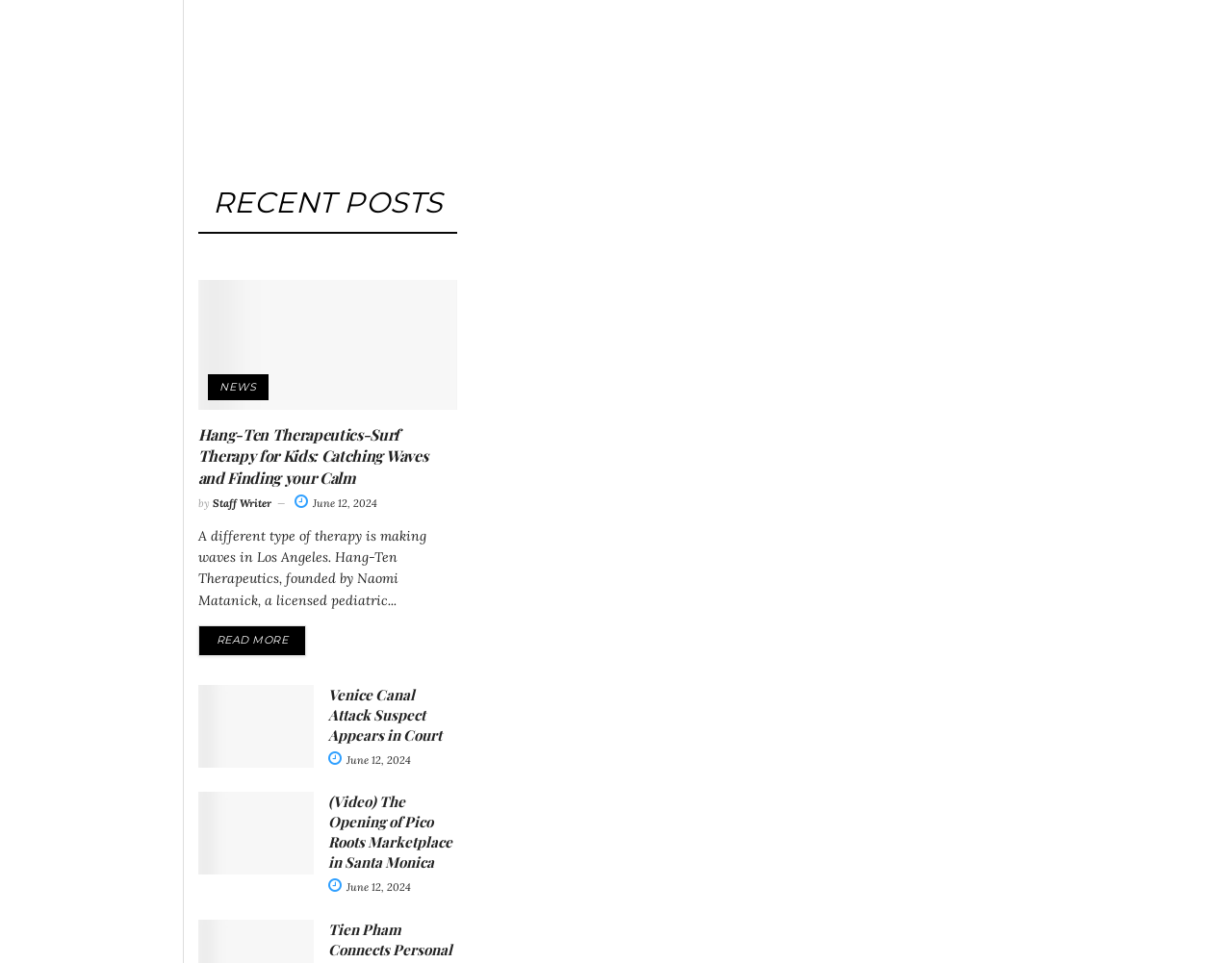Please identify the bounding box coordinates of the element on the webpage that should be clicked to follow this instruction: "Check the news". The bounding box coordinates should be given as four float numbers between 0 and 1, formatted as [left, top, right, bottom].

[0.168, 0.389, 0.218, 0.416]